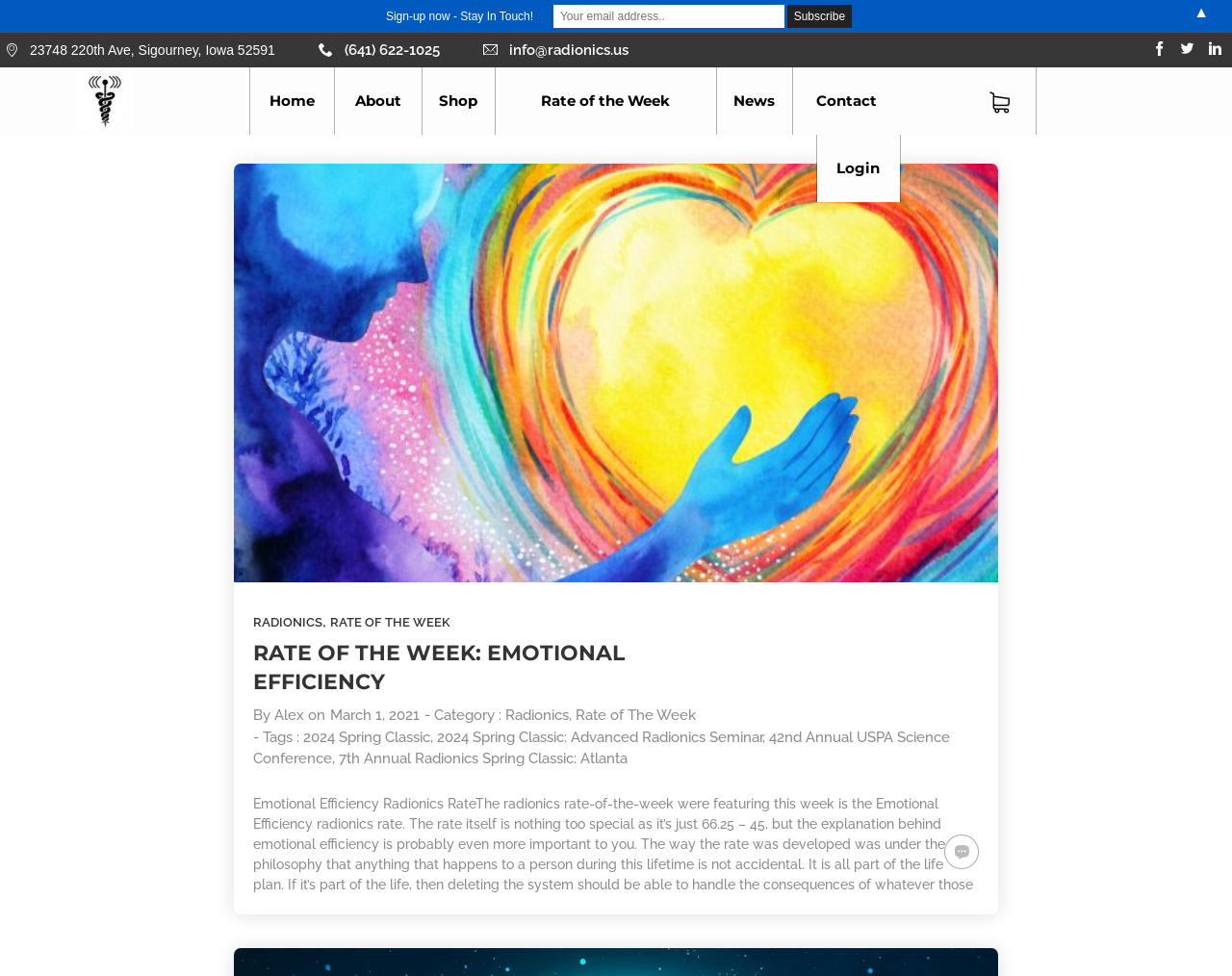Provide a one-word or one-phrase answer to the question:
What is the date of the article?

March 1, 2021